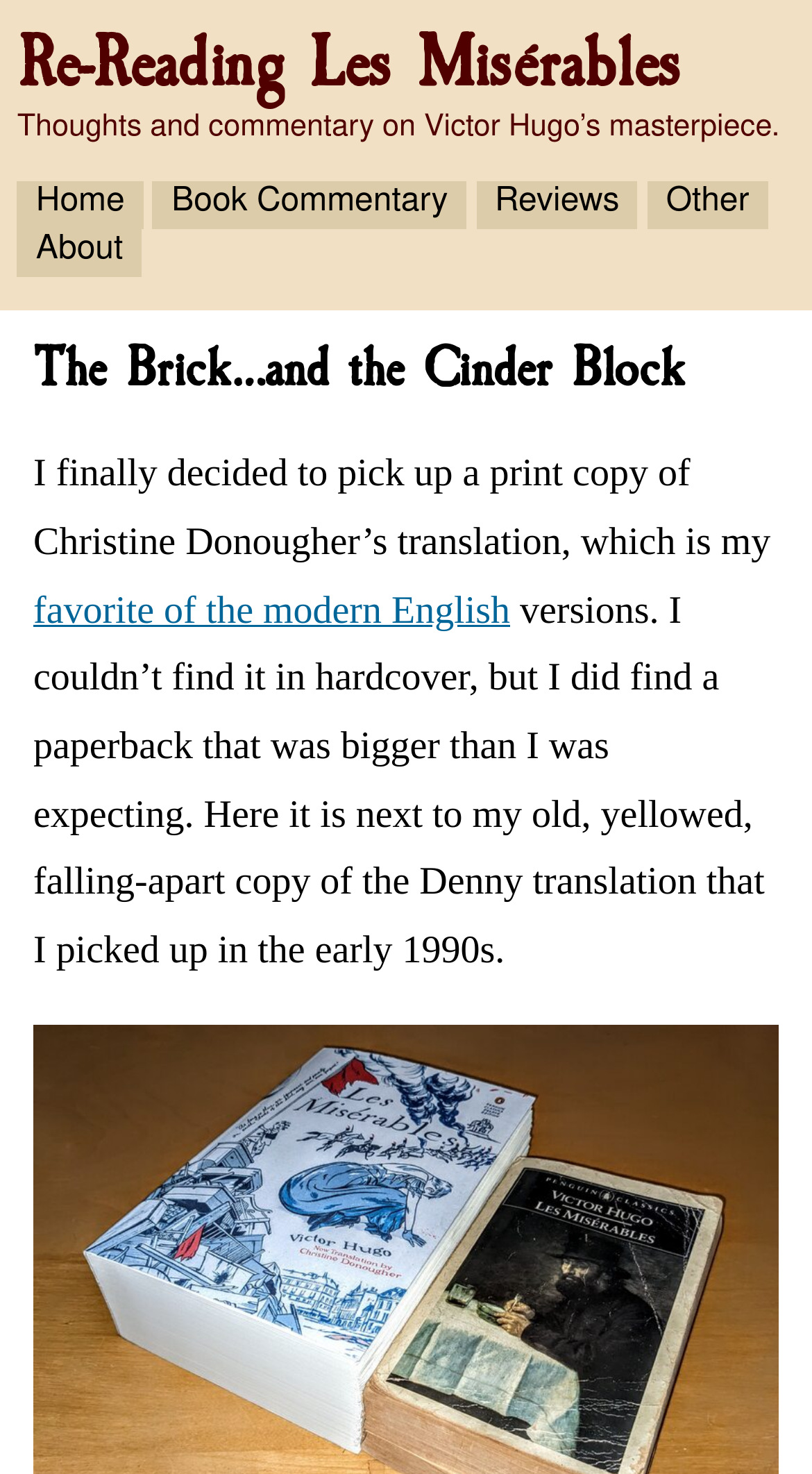Extract the bounding box coordinates of the UI element described by: "About". The coordinates should include four float numbers ranging from 0 to 1, e.g., [left, top, right, bottom].

[0.021, 0.156, 0.175, 0.188]